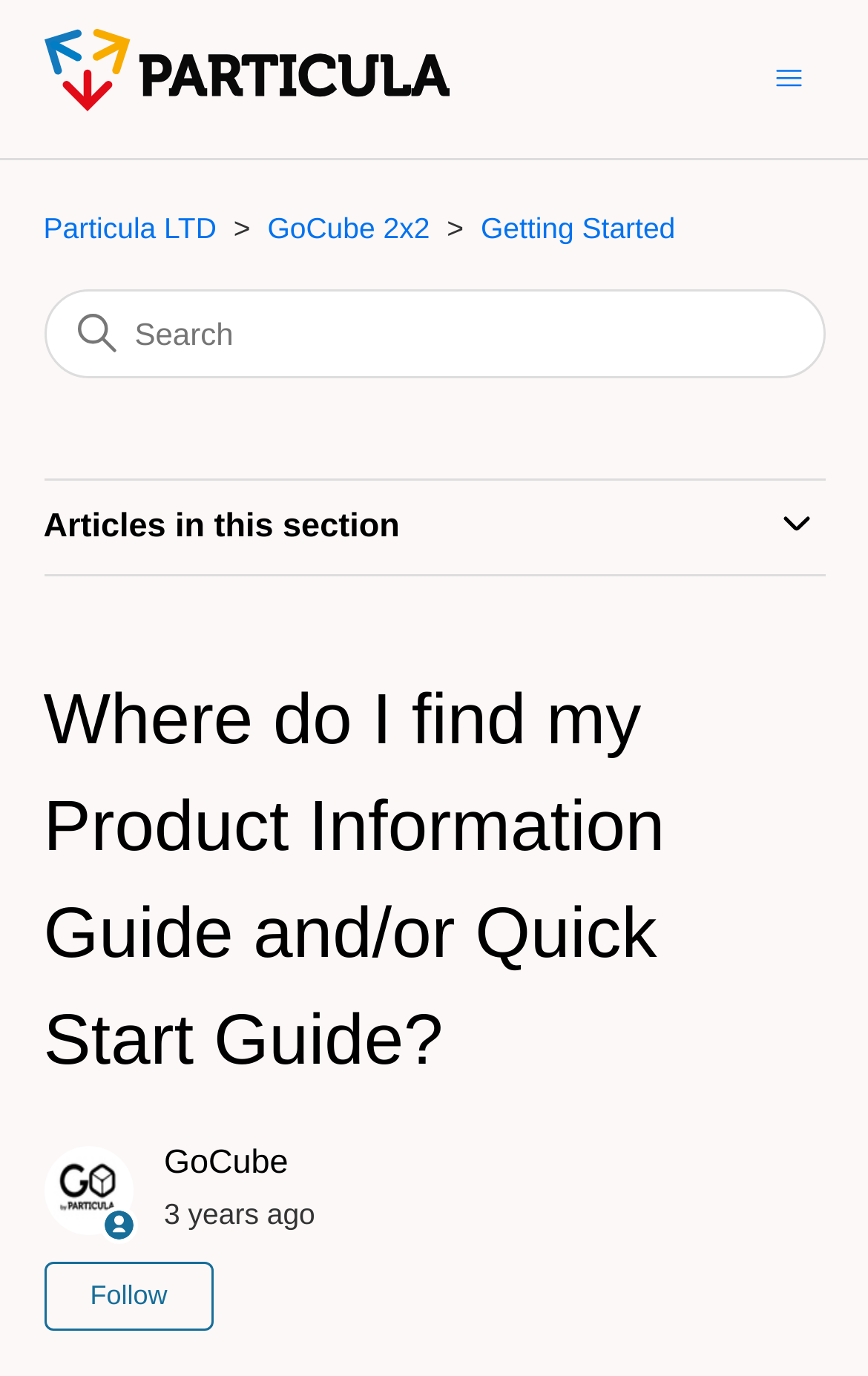What is the status of the article?
Can you provide a detailed and comprehensive answer to the question?

I found the status of the article by looking at the text below the 'Follow Article' button, which says 'Not yet followed by anyone'.